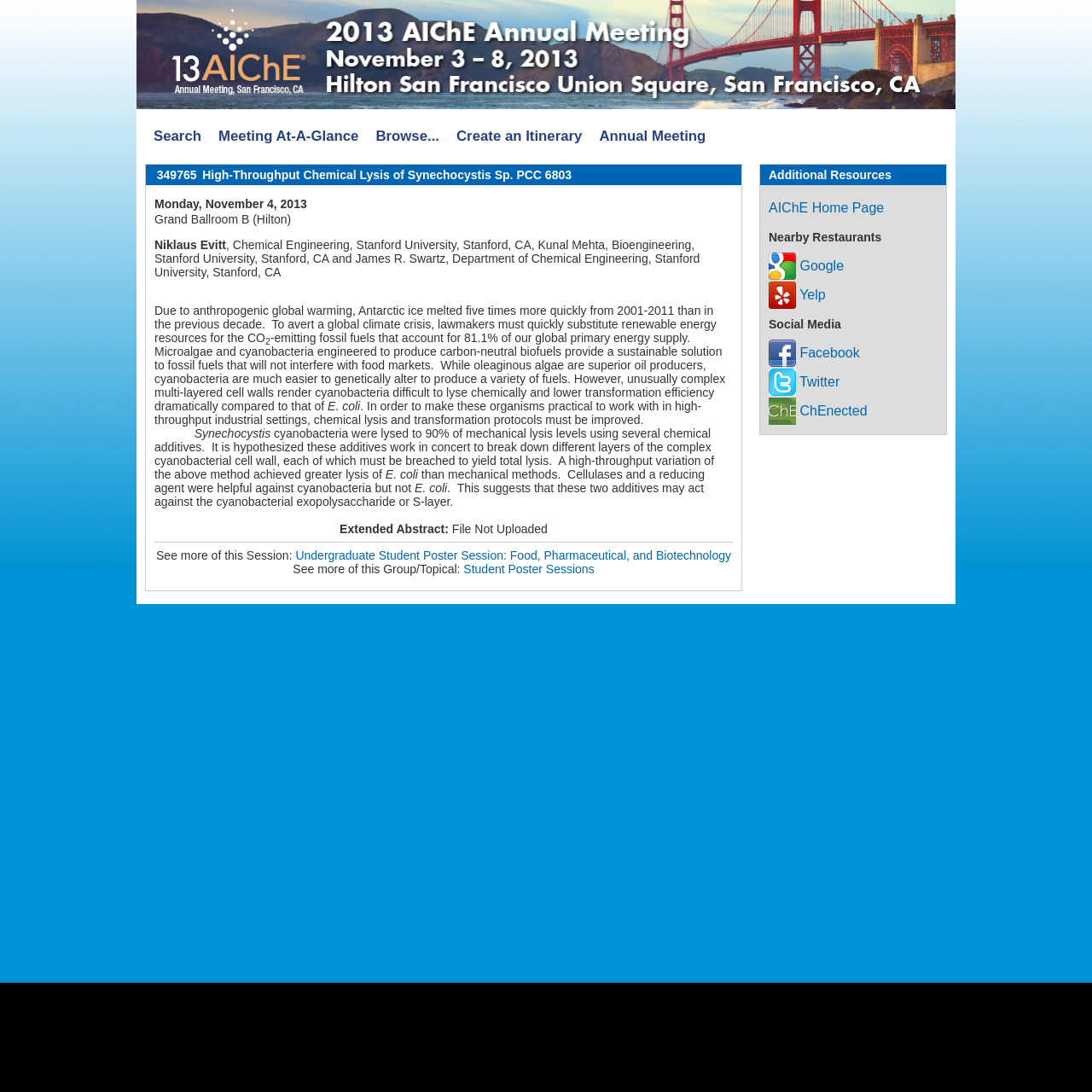Locate the bounding box coordinates of the area to click to fulfill this instruction: "Leave a comment". The bounding box should be presented as four float numbers between 0 and 1, in the order [left, top, right, bottom].

None